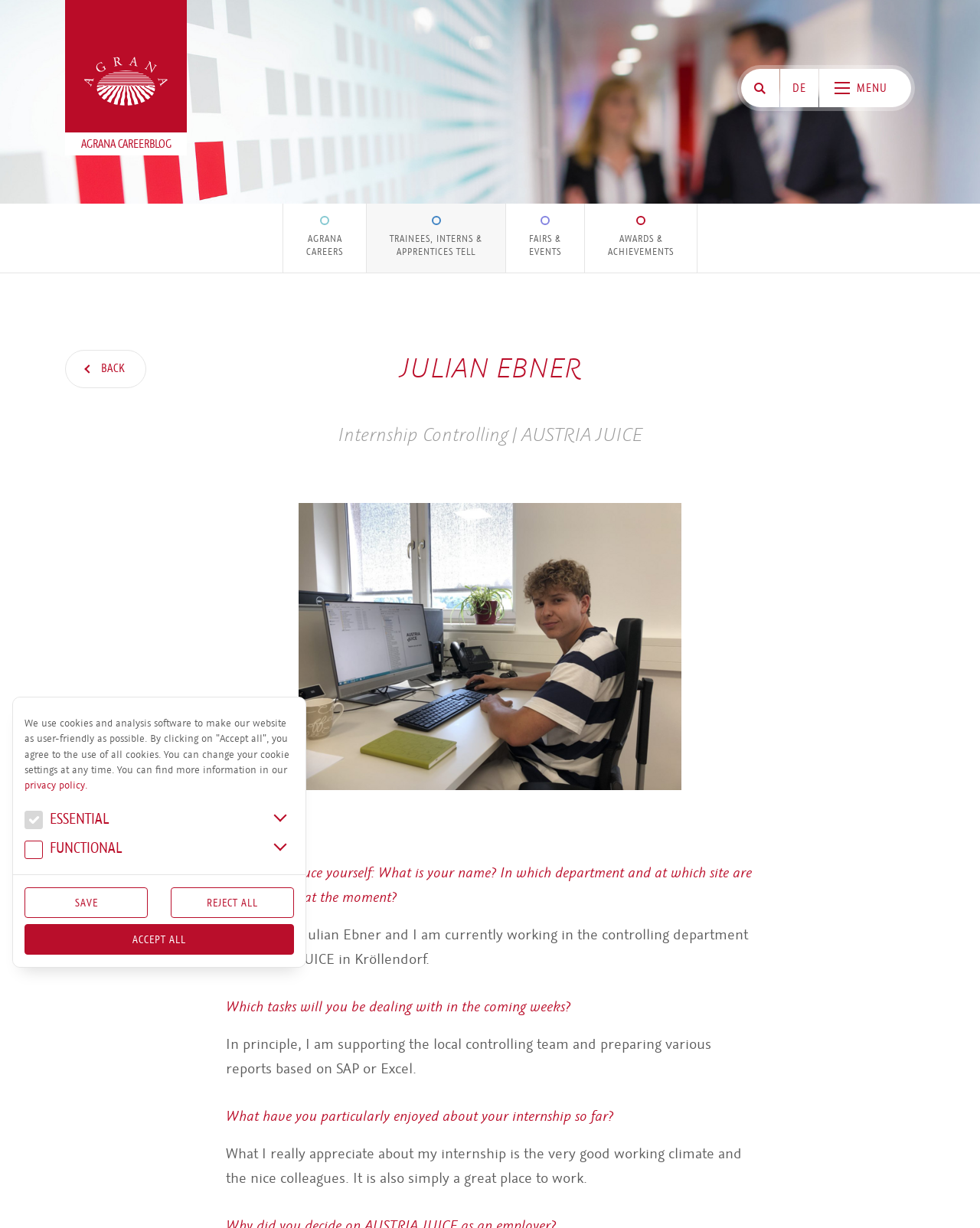Use one word or a short phrase to answer the question provided: 
What is the name of the company that Julian Ebner is working for?

AGRANA